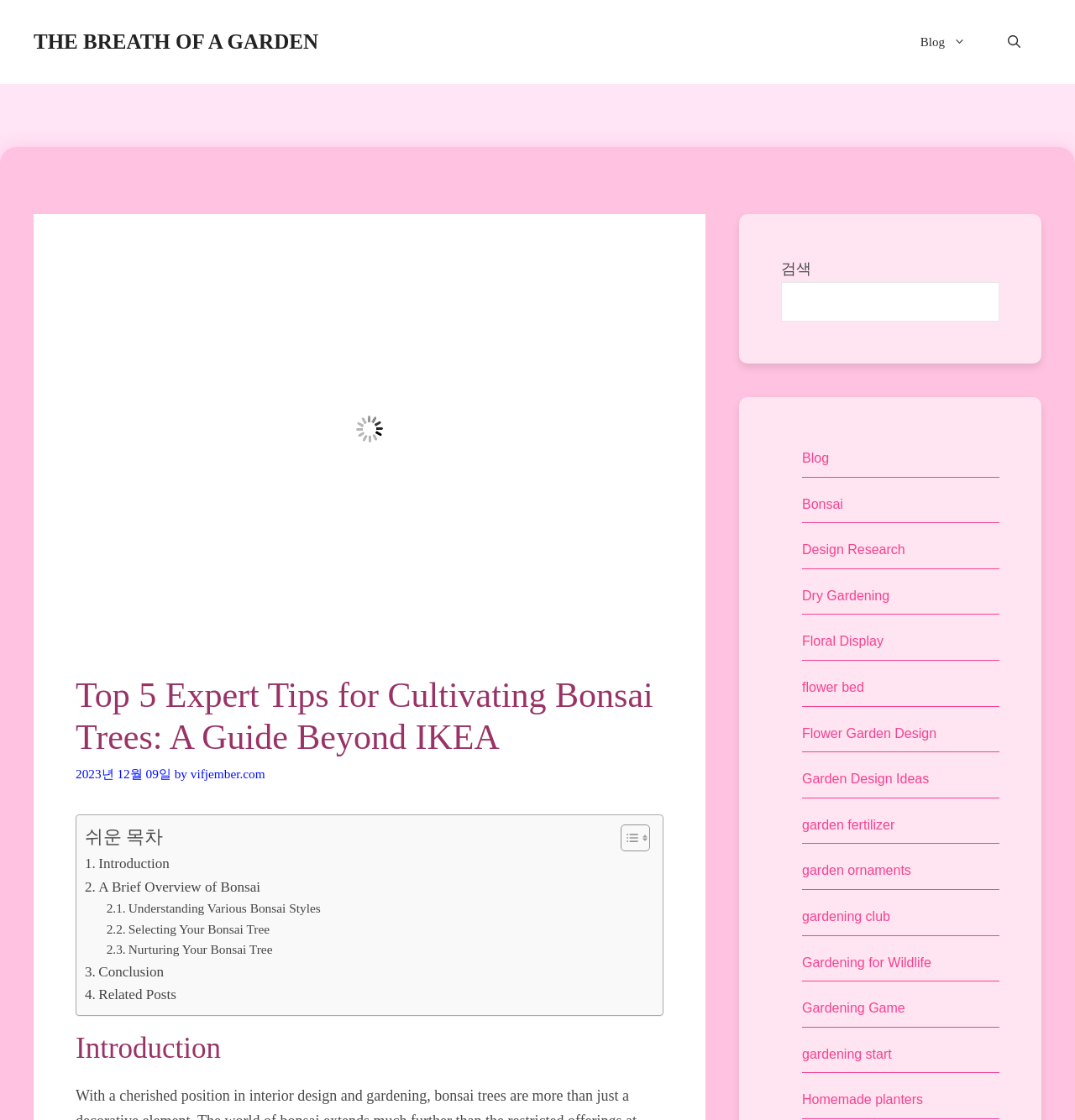Find the bounding box coordinates of the area that needs to be clicked in order to achieve the following instruction: "Read the 'Top 5 Expert Tips for Cultivating Bonsai Trees: A Guide Beyond IKEA' article". The coordinates should be specified as four float numbers between 0 and 1, i.e., [left, top, right, bottom].

[0.07, 0.602, 0.617, 0.677]